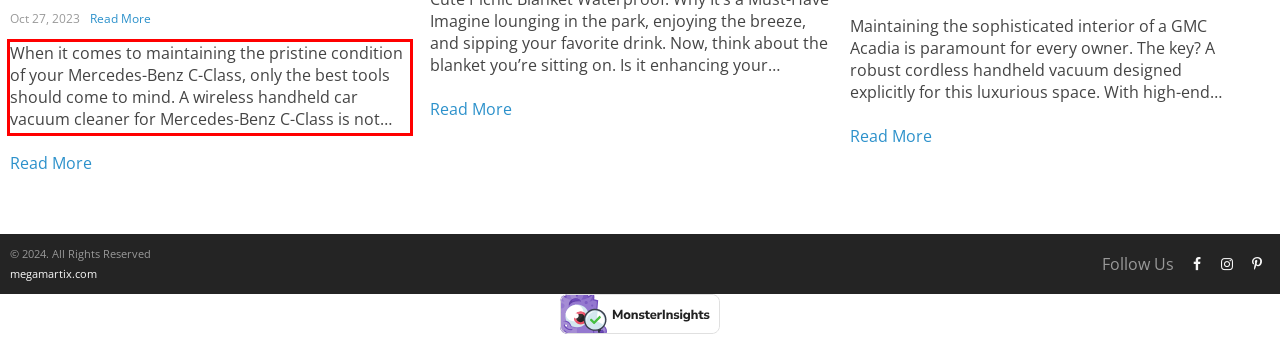Please perform OCR on the UI element surrounded by the red bounding box in the given webpage screenshot and extract its text content.

When it comes to maintaining the pristine condition of your Mercedes-Benz C-Class, only the best tools should come to mind. A wireless handheld car vacuum cleaner for Mercedes-Benz C-Class is not just an accessory; it’s an essential component in preserving the luxurious experience your vehicle provides. This powerful device ensures...